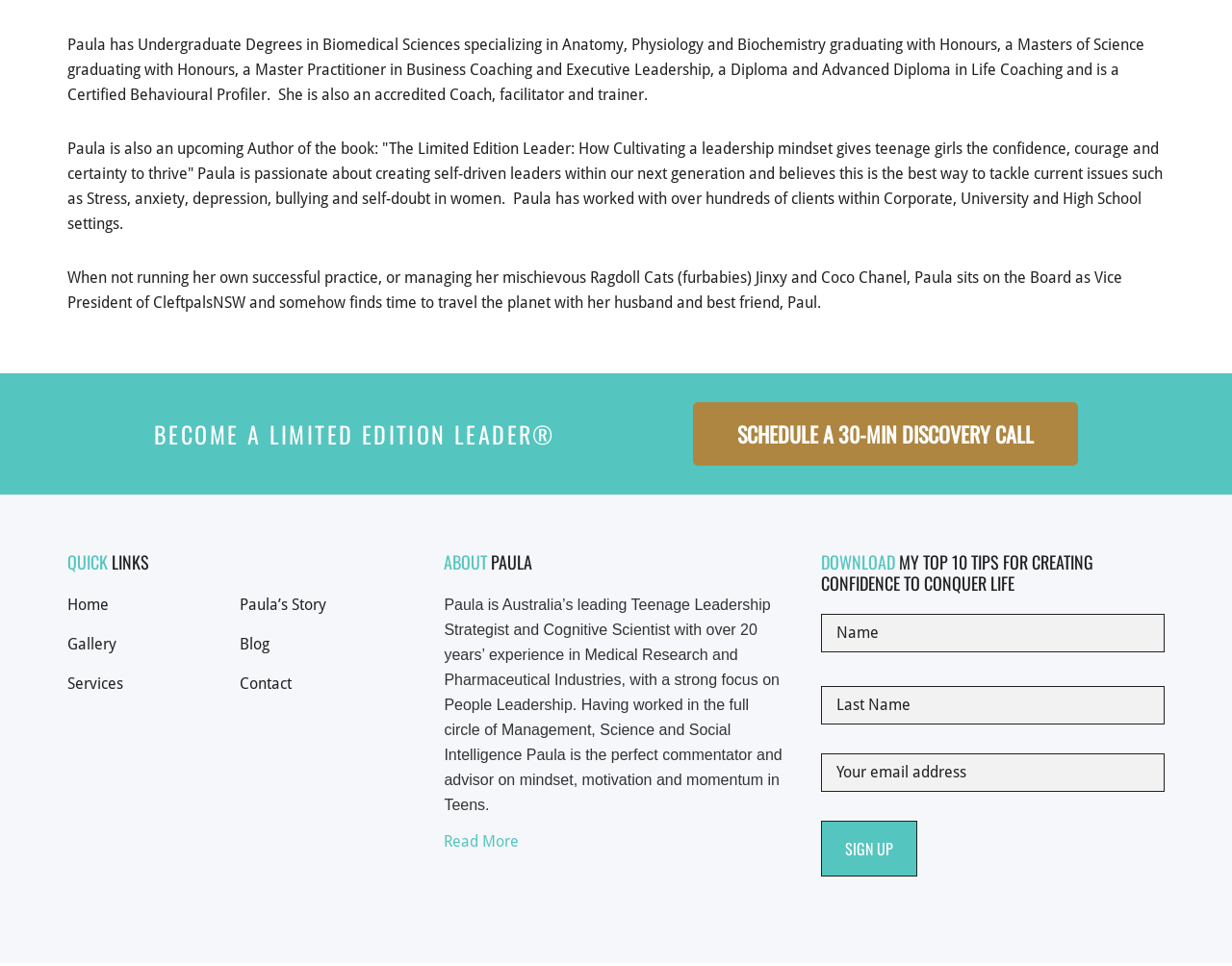Please predict the bounding box coordinates of the element's region where a click is necessary to complete the following instruction: "Go to the home page". The coordinates should be represented by four float numbers between 0 and 1, i.e., [left, top, right, bottom].

[0.055, 0.616, 0.088, 0.635]